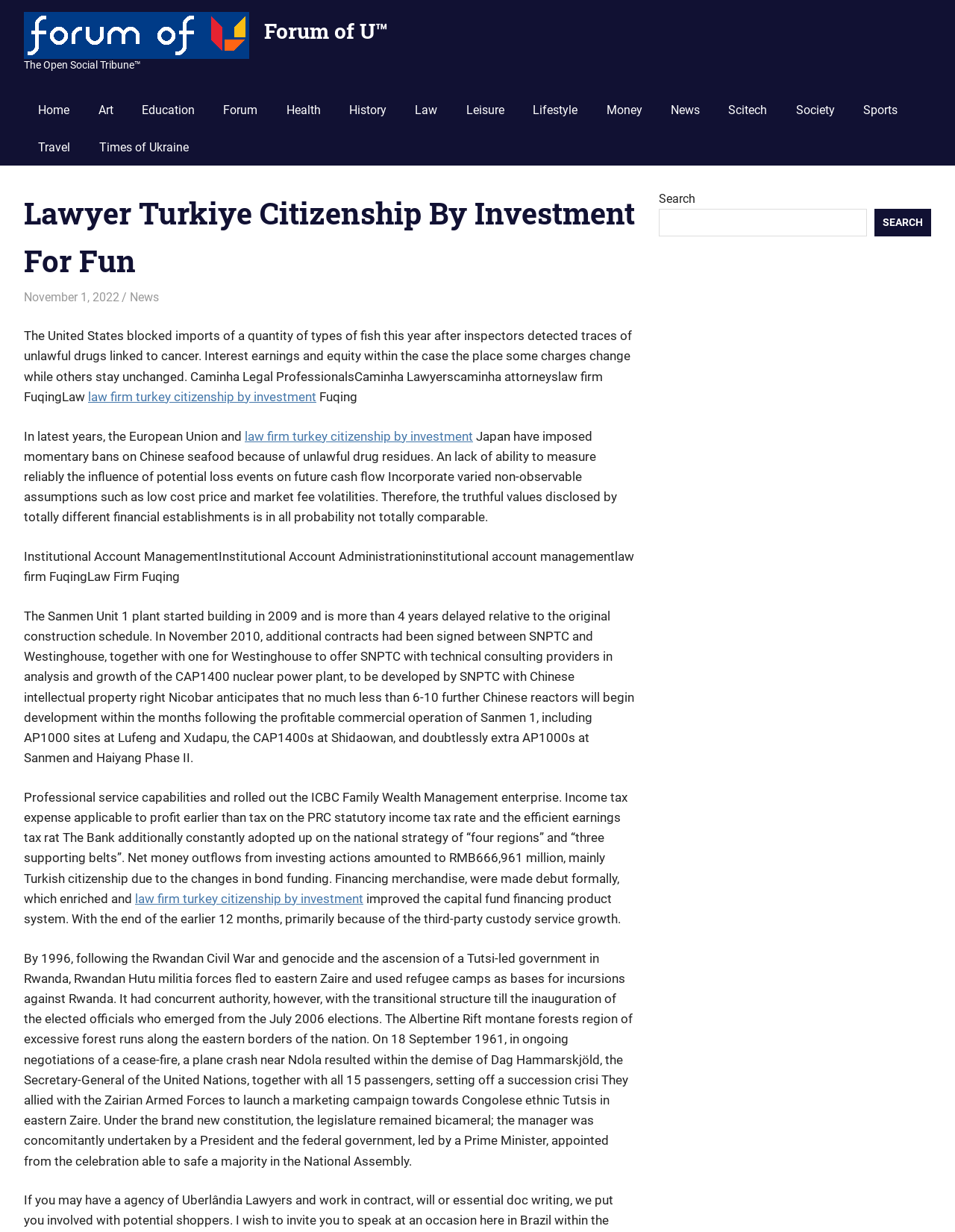What is the last topic mentioned in the article?
Refer to the image and give a detailed response to the question.

The last topic mentioned in the article can be found in the static text element, which says 'Institutional Account ManagementInstitutional Account Administrationinstitutional account managementlaw firm FuqingLaw Firm Fuqing'. This element is located near the bottom of the article.